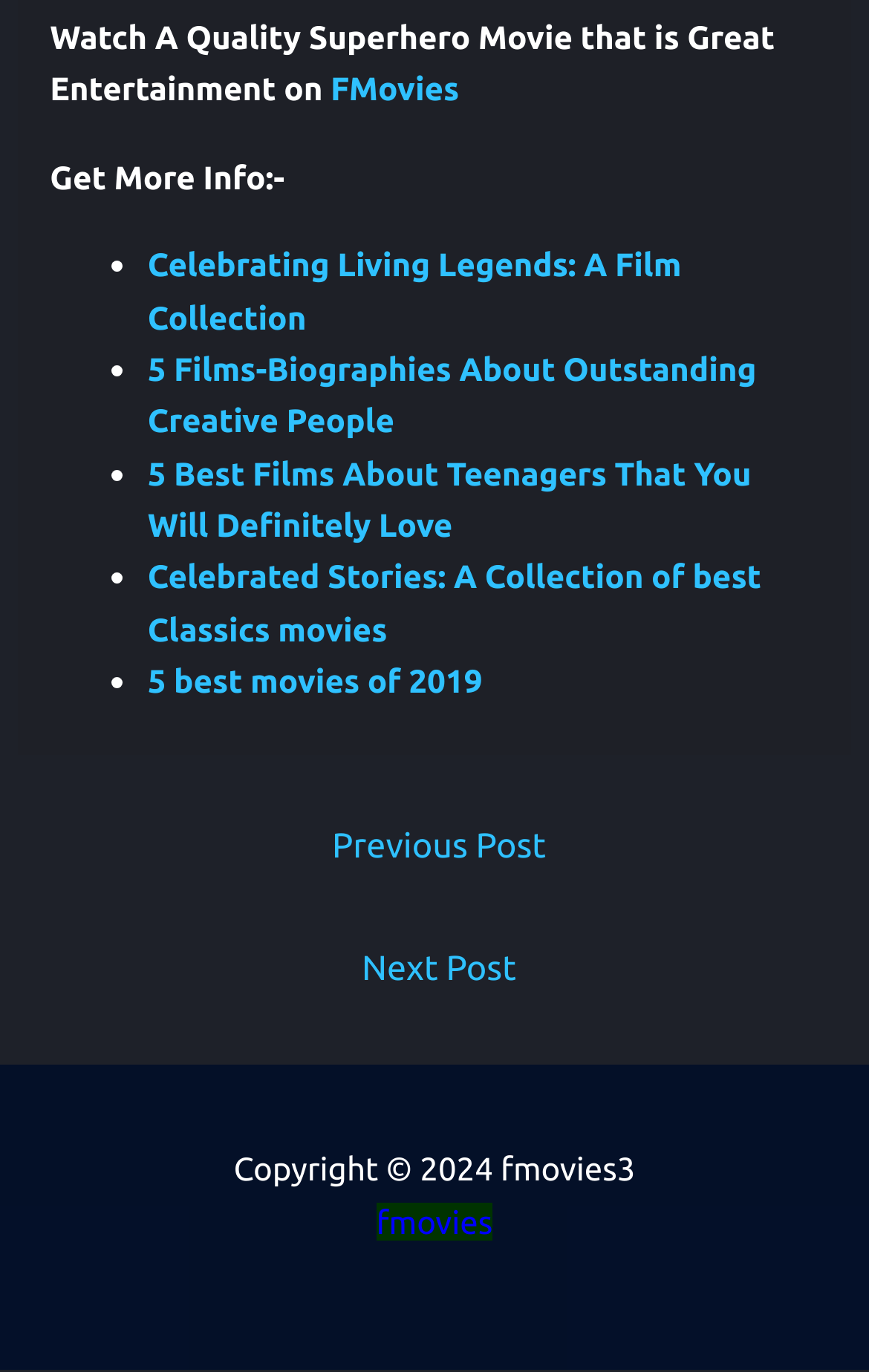Identify and provide the bounding box for the element described by: "← Previous Post".

[0.025, 0.59, 0.985, 0.649]